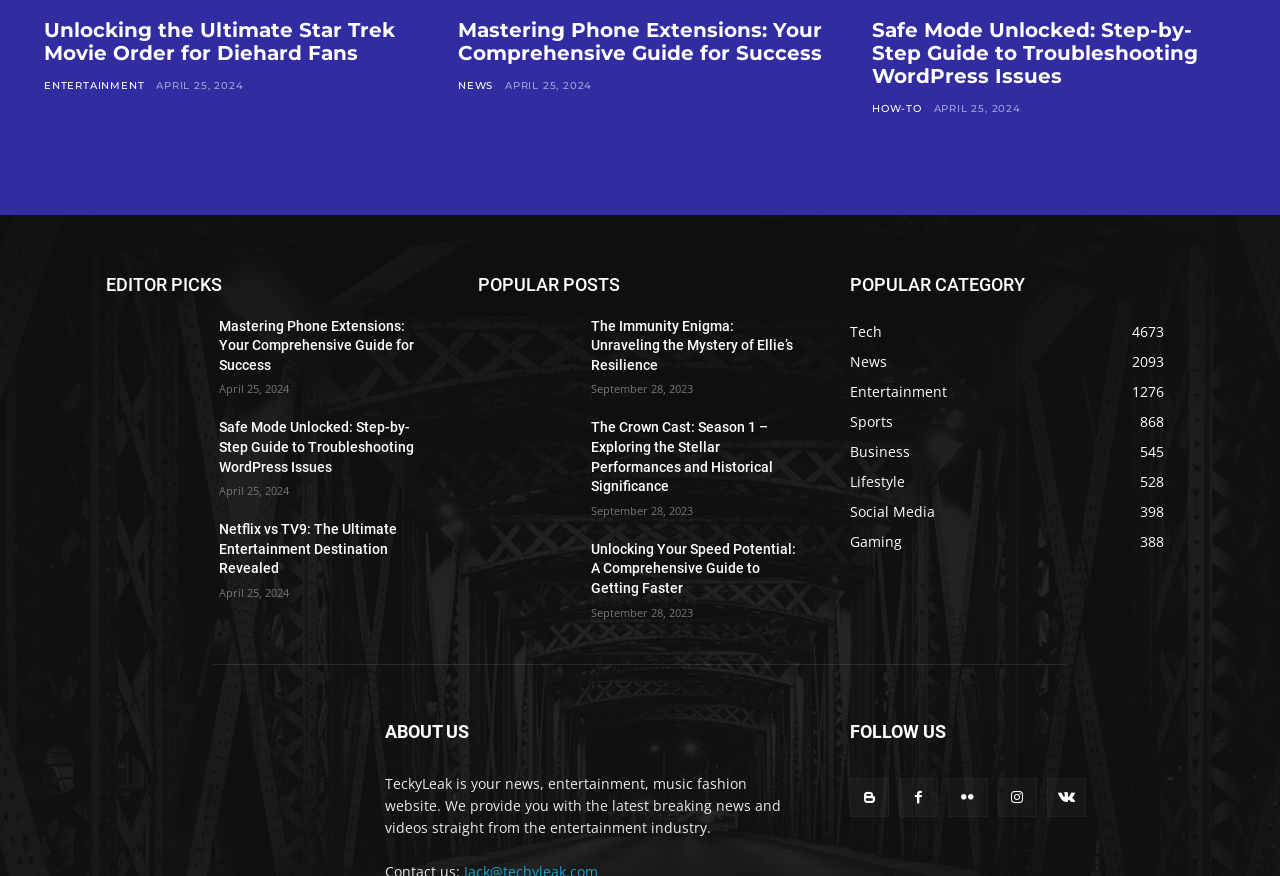Answer the question briefly using a single word or phrase: 
What is the name of the website?

TeckyLeak